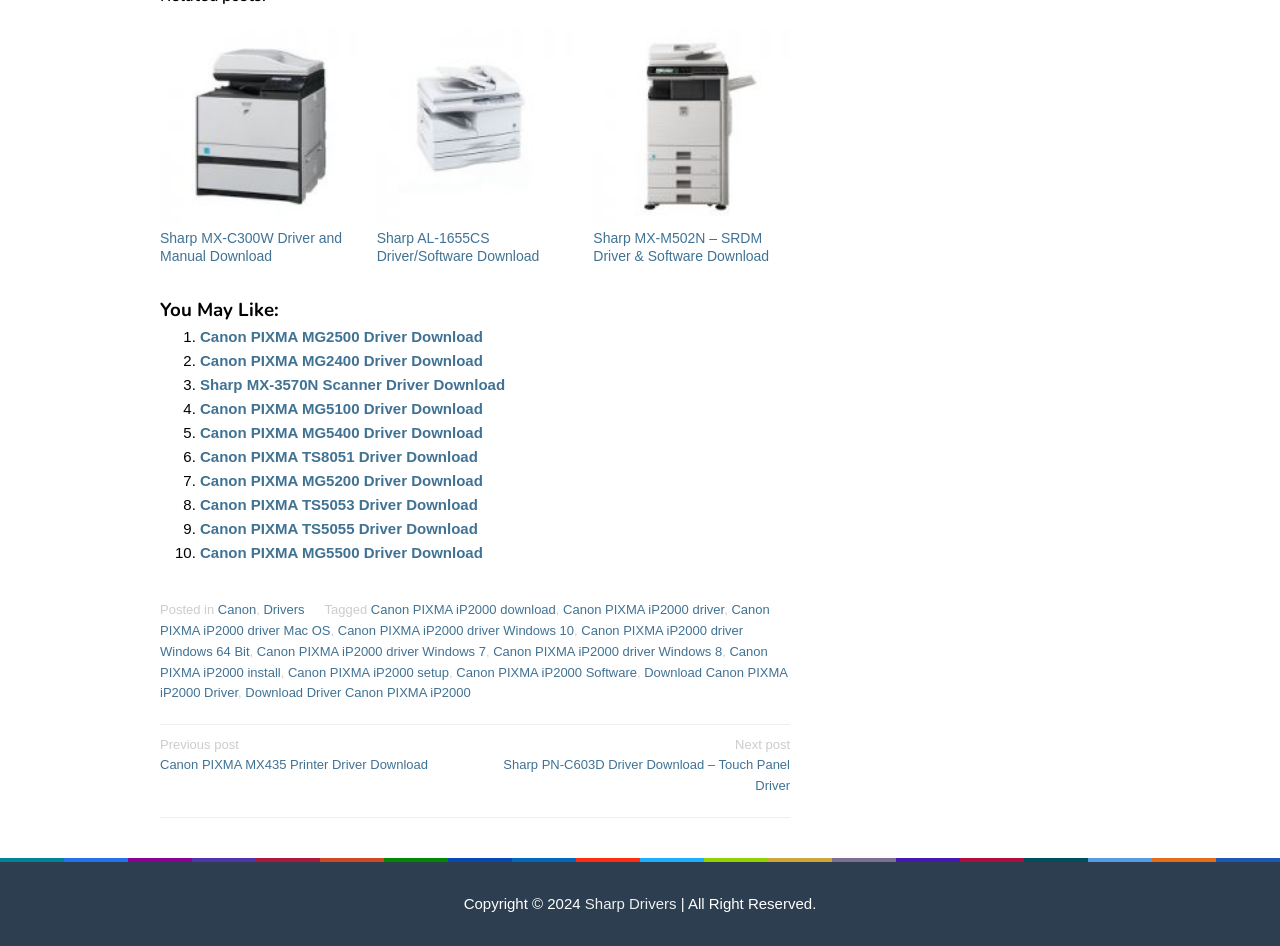Examine the screenshot and answer the question in as much detail as possible: How many navigation links are there at the bottom of the webpage?

At the bottom of the webpage, there are two navigation links: 'Previous post Canon PIXMA MX435 Printer Driver Download' and 'Next post Sharp PN-C603D Driver Download – Touch Panel Driver'.